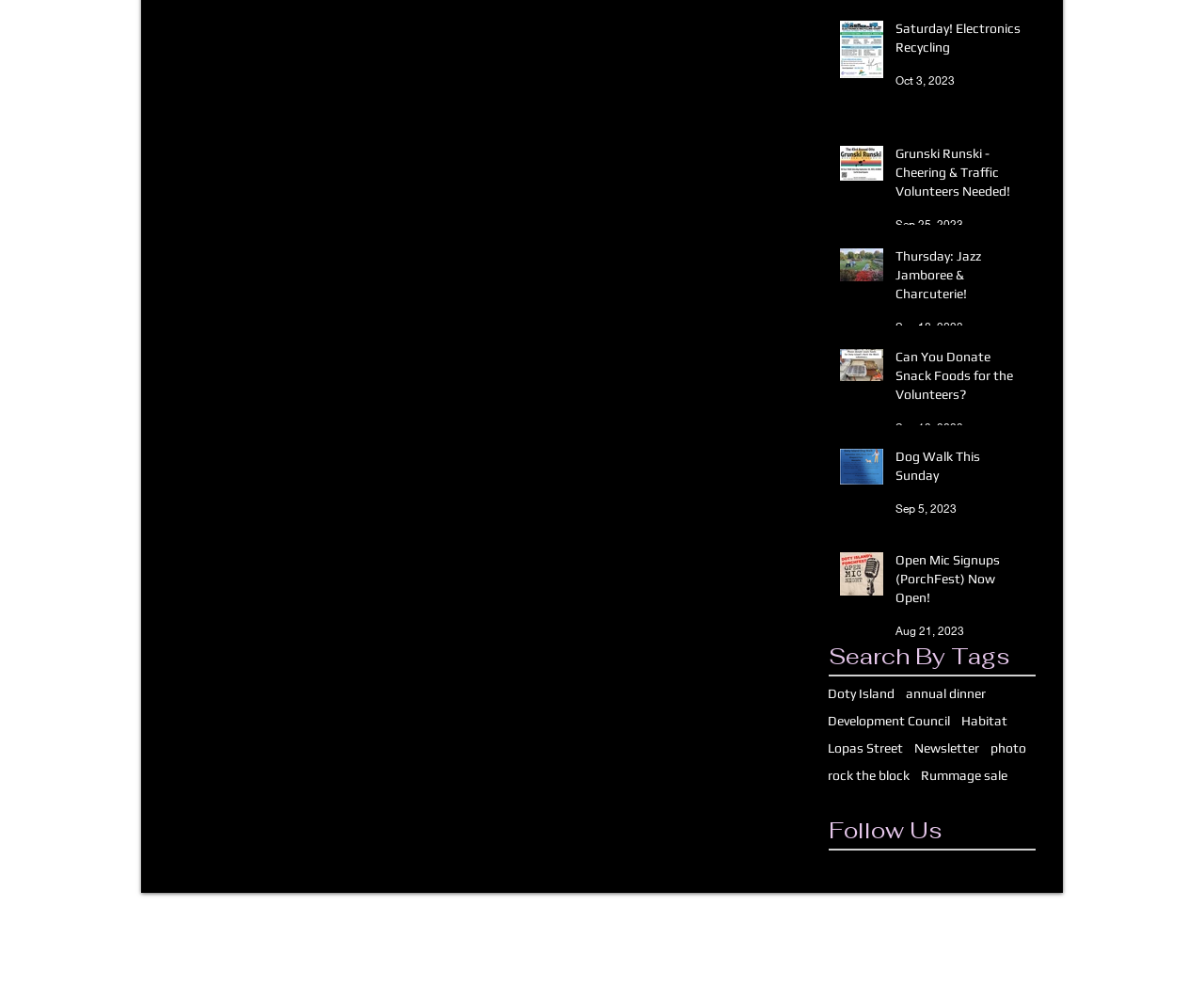What is the title of the first event?
Using the details from the image, give an elaborate explanation to answer the question.

The first event is titled 'Saturday! Electronics Recycling' which can be found in the first article element with the bounding box coordinates [0.734, 0.009, 0.859, 0.124] and has an image with the same title.